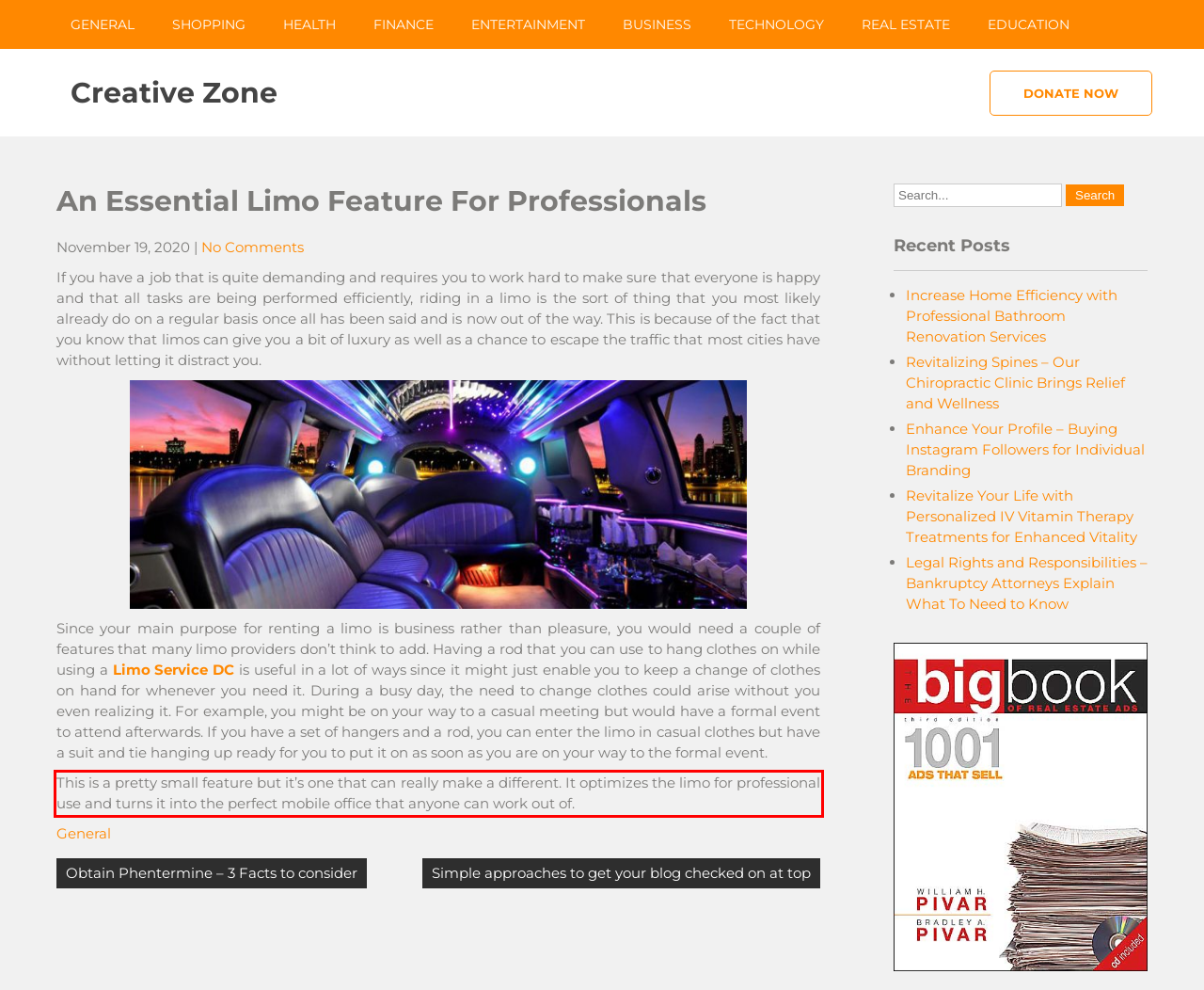Please examine the webpage screenshot and extract the text within the red bounding box using OCR.

This is a pretty small feature but it’s one that can really make a different. It optimizes the limo for professional use and turns it into the perfect mobile office that anyone can work out of.